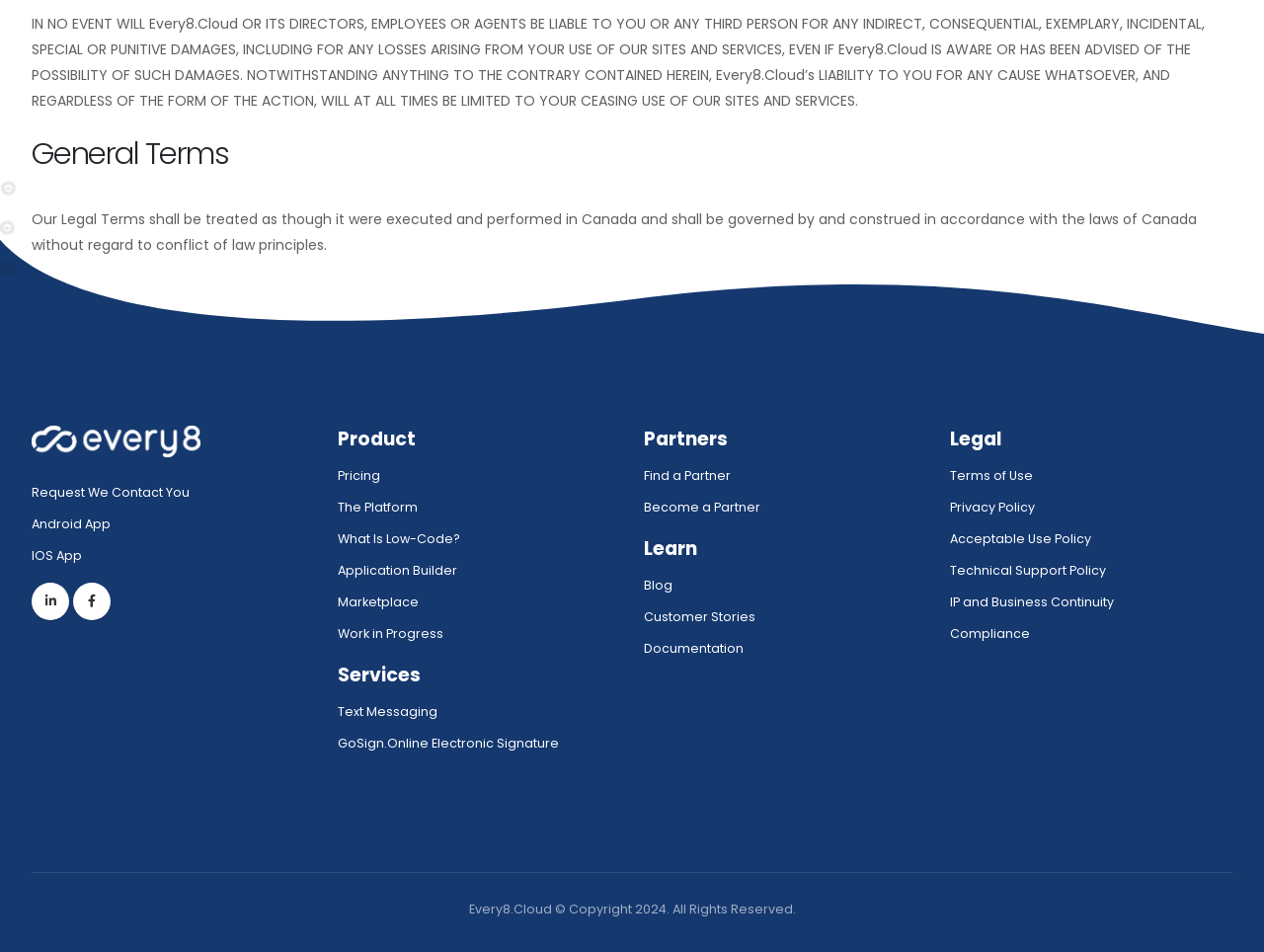Provide the bounding box coordinates of the area you need to click to execute the following instruction: "View the full item page".

None